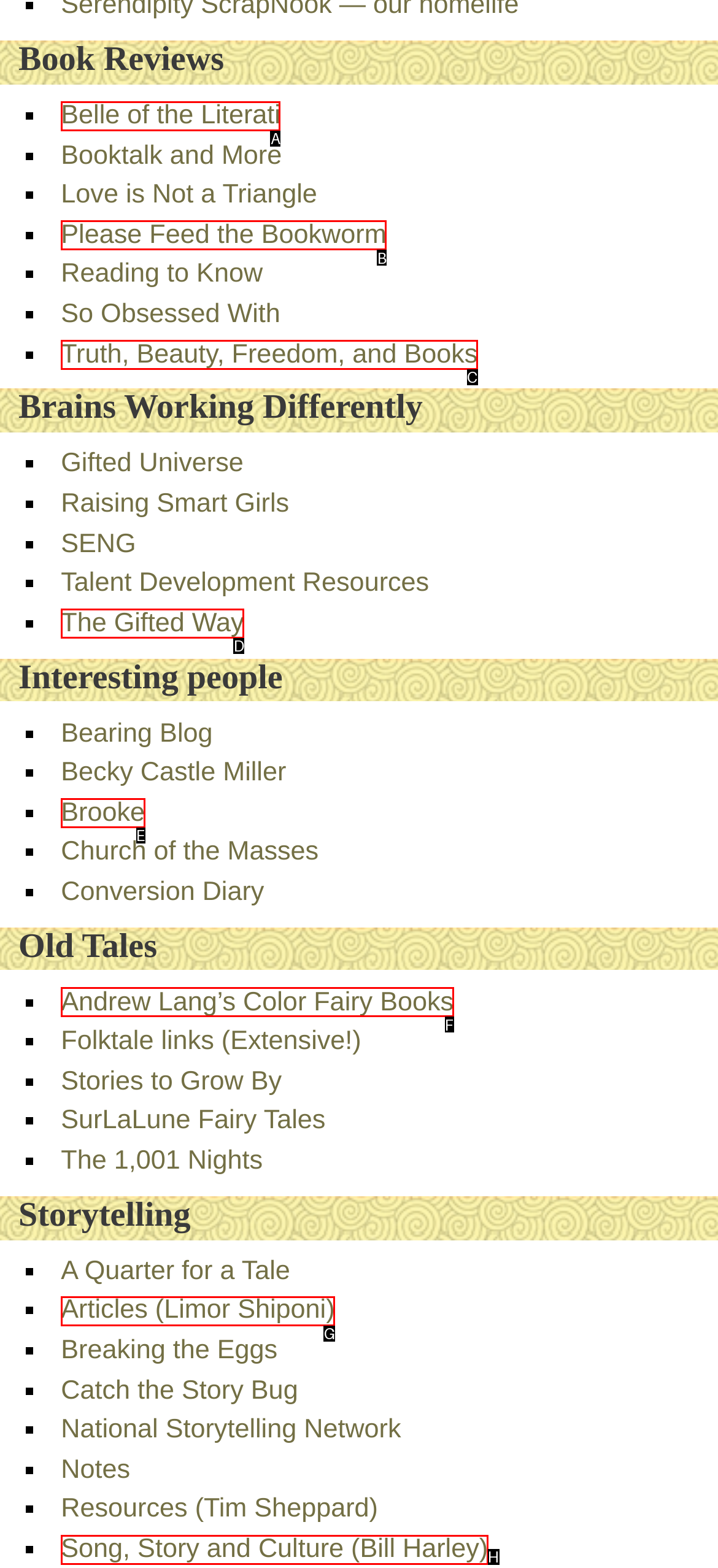Choose the HTML element that best fits the given description: First. Answer by stating the letter of the option.

None